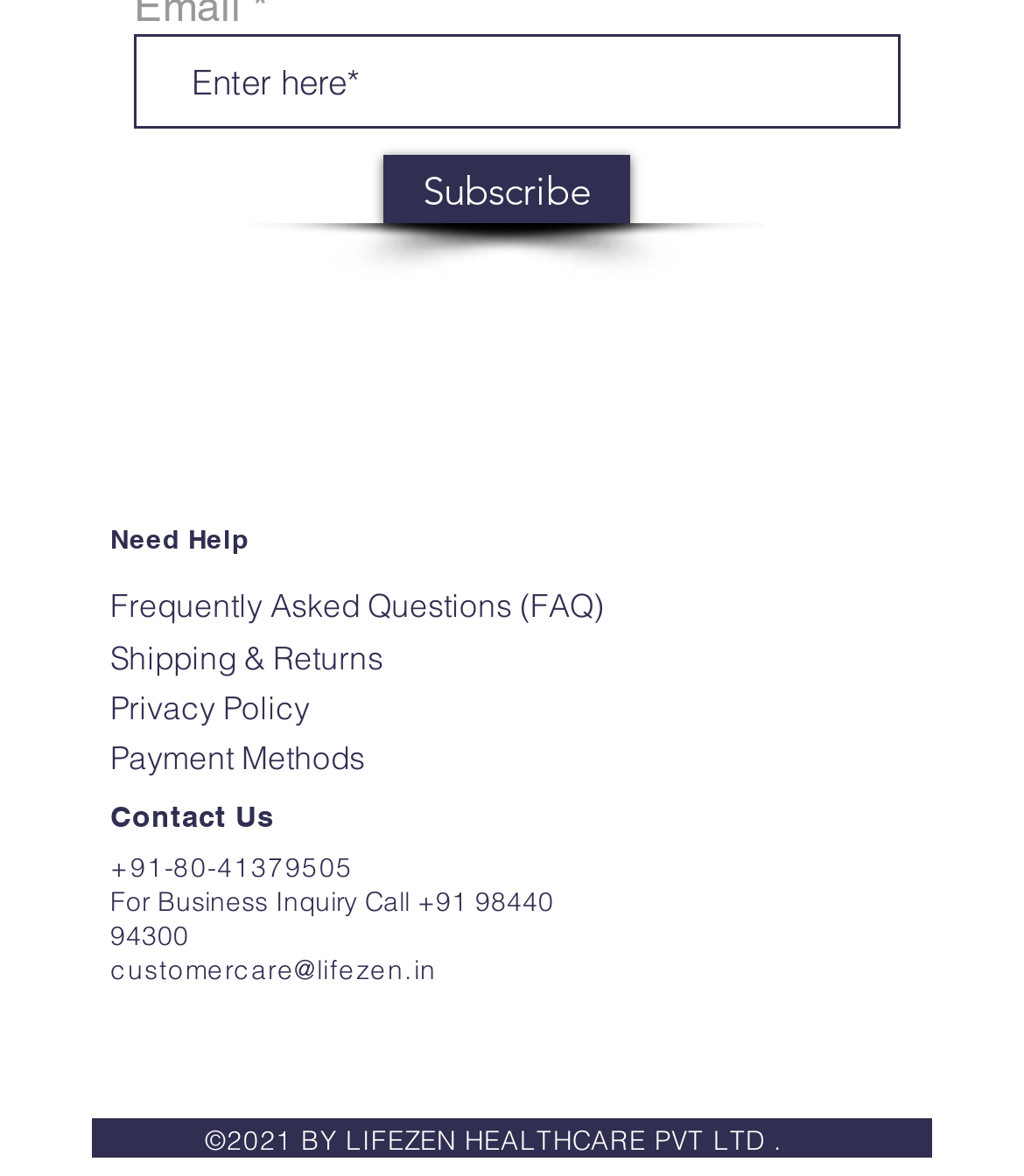What is the purpose of the 'Subscribe' button?
Based on the image, give a concise answer in the form of a single word or short phrase.

Newsletter subscription